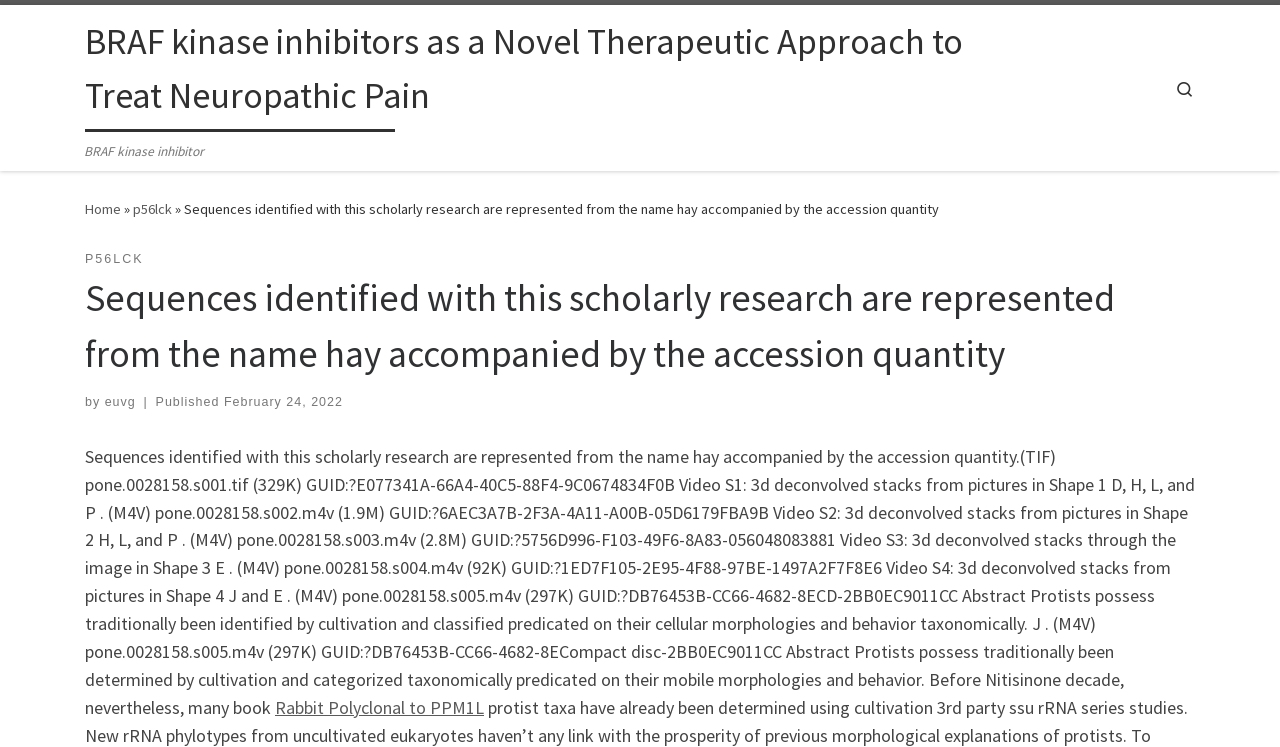Predict the bounding box coordinates for the UI element described as: "February 24, 2022". The coordinates should be four float numbers between 0 and 1, presented as [left, top, right, bottom].

[0.175, 0.529, 0.268, 0.548]